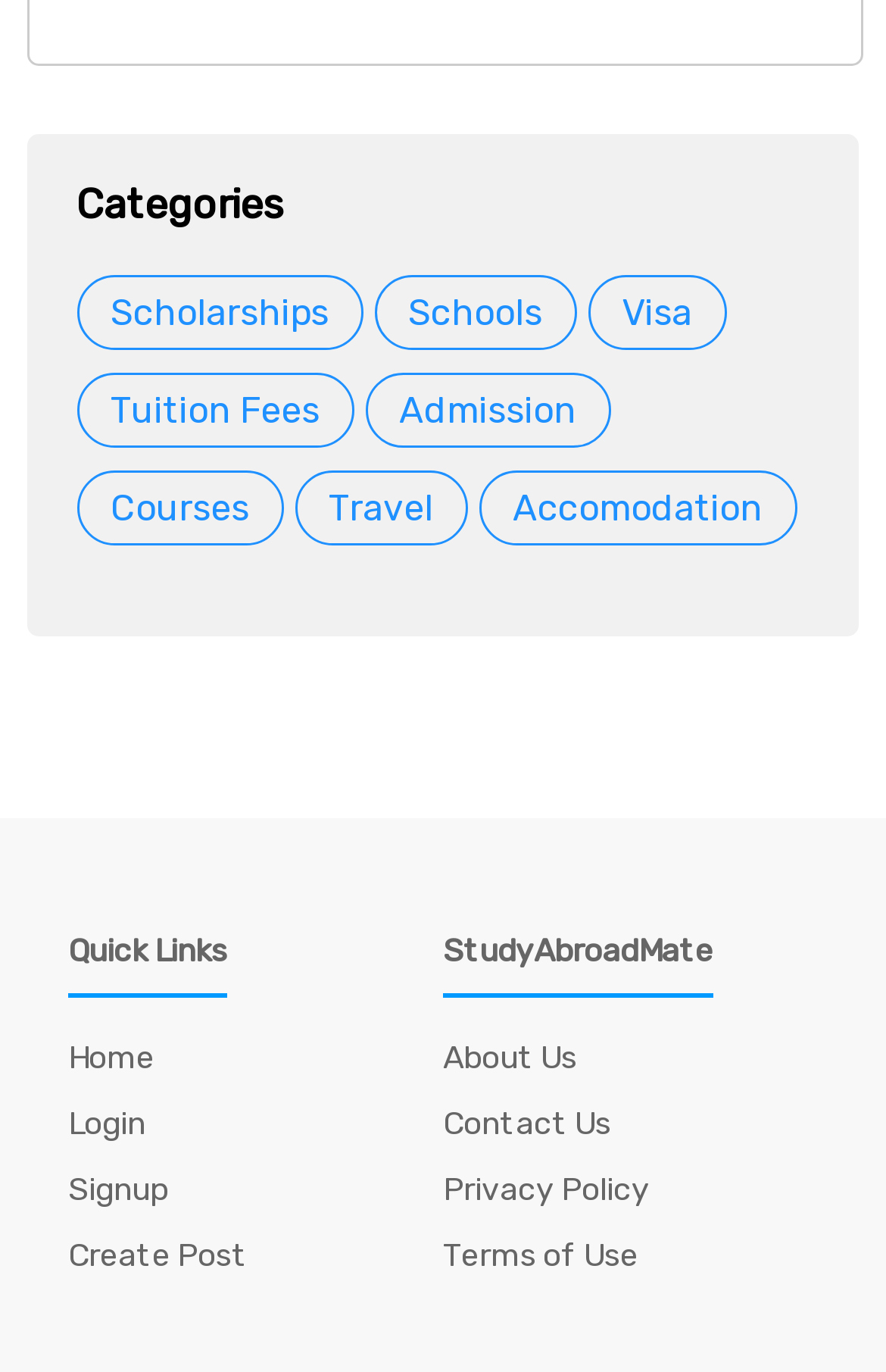Please determine the bounding box coordinates of the element to click in order to execute the following instruction: "Click on Scholarships". The coordinates should be four float numbers between 0 and 1, specified as [left, top, right, bottom].

[0.086, 0.2, 0.409, 0.255]